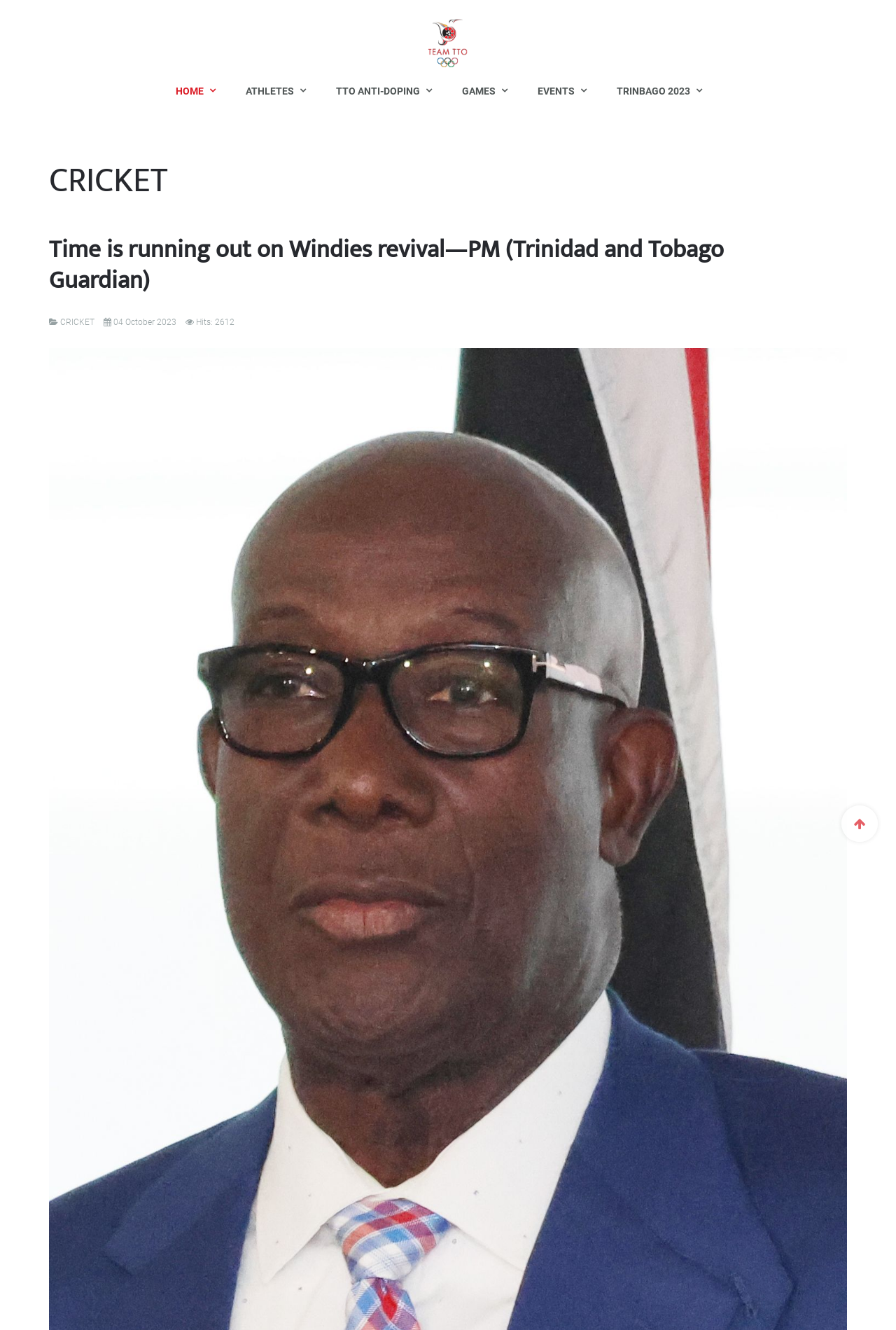Determine the bounding box coordinates of the region that needs to be clicked to achieve the task: "View TRINBAGO 2023 events".

[0.668, 0.055, 0.797, 0.082]